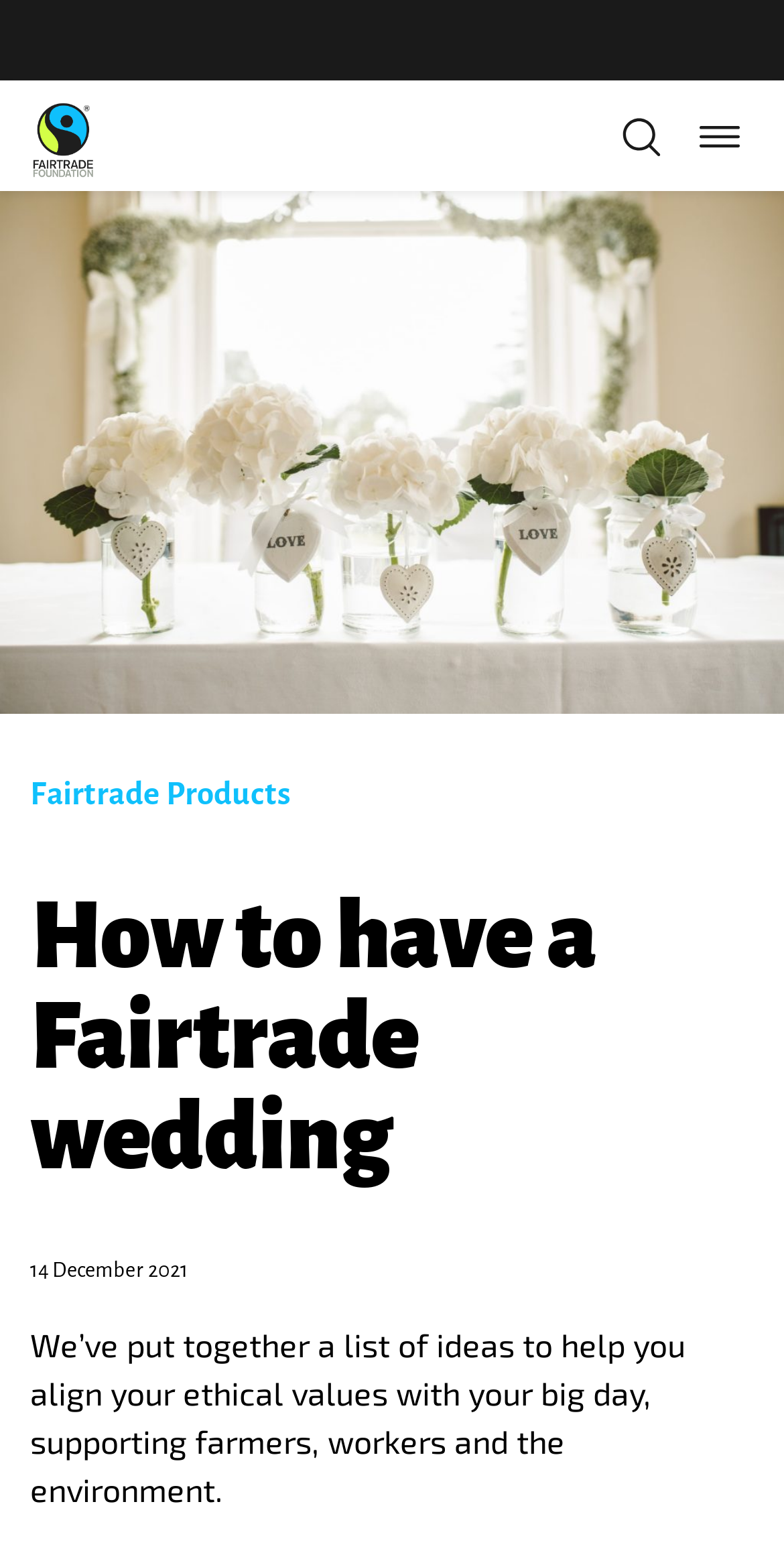Based on the provided description, "Asphalt vs. Concrete Driveways", find the bounding box of the corresponding UI element in the screenshot.

None